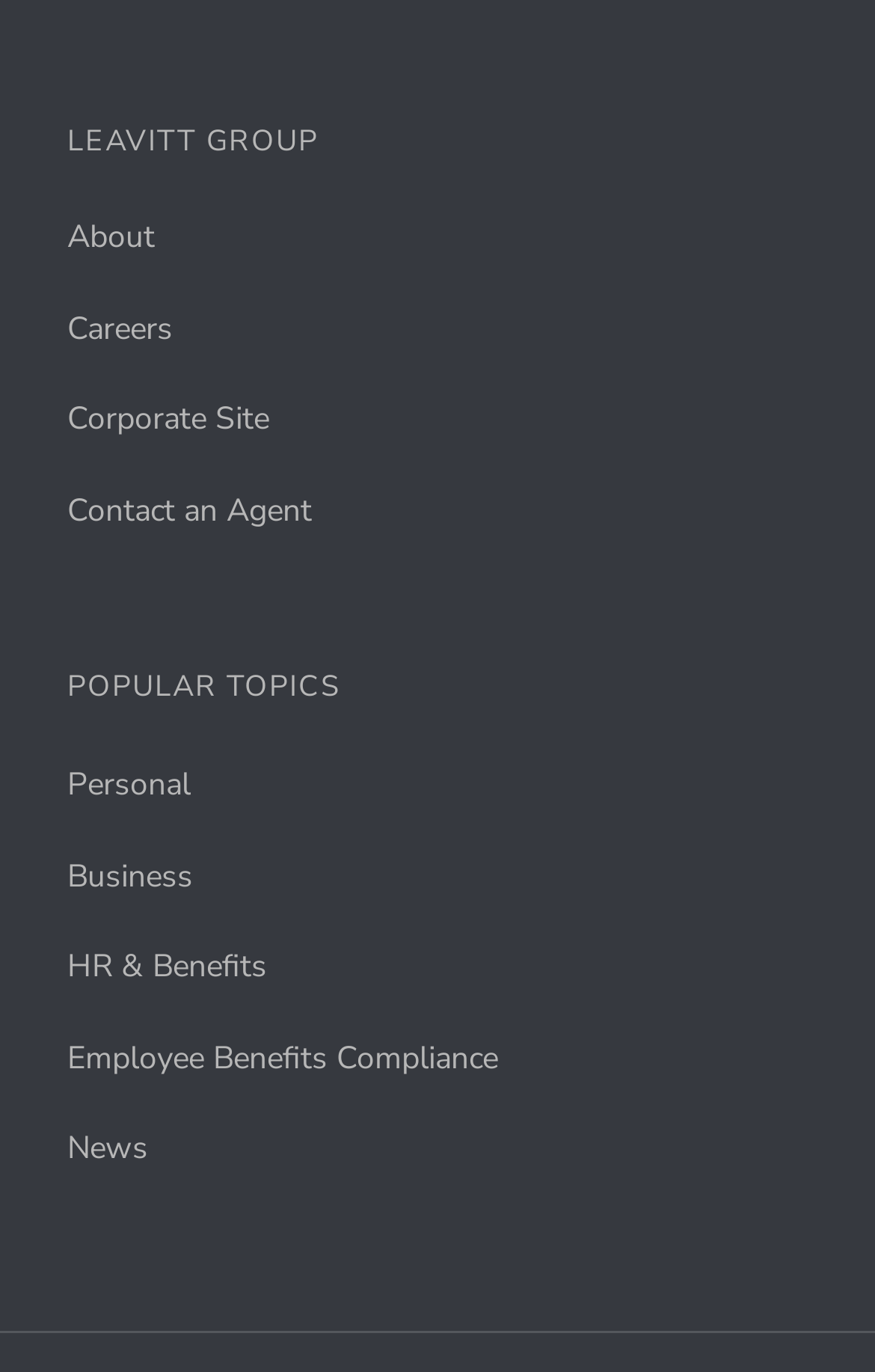Please determine the bounding box coordinates for the UI element described as: "News".

[0.077, 0.822, 0.169, 0.853]